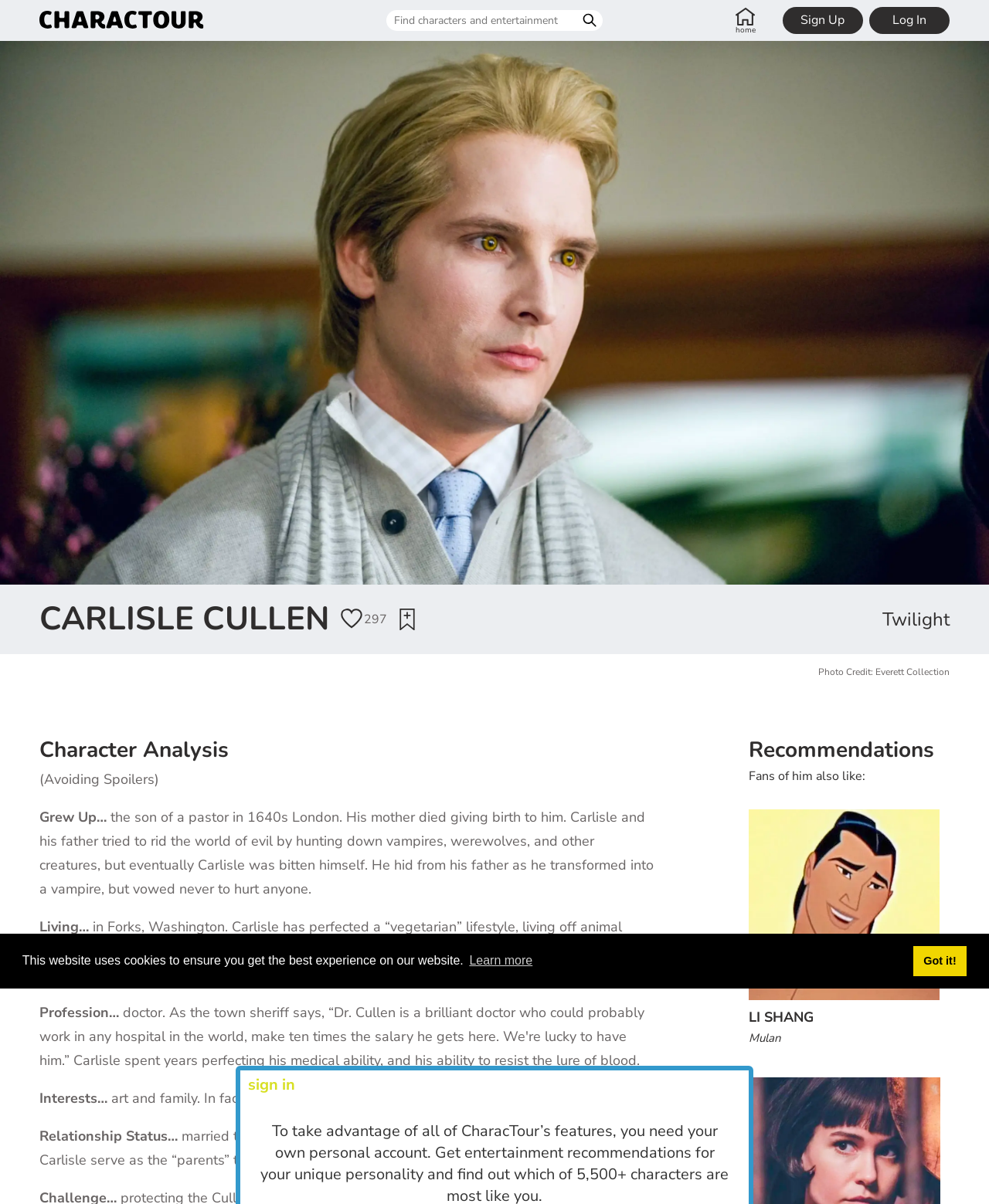Please determine the bounding box coordinates of the area that needs to be clicked to complete this task: 'Call the phone number'. The coordinates must be four float numbers between 0 and 1, formatted as [left, top, right, bottom].

None